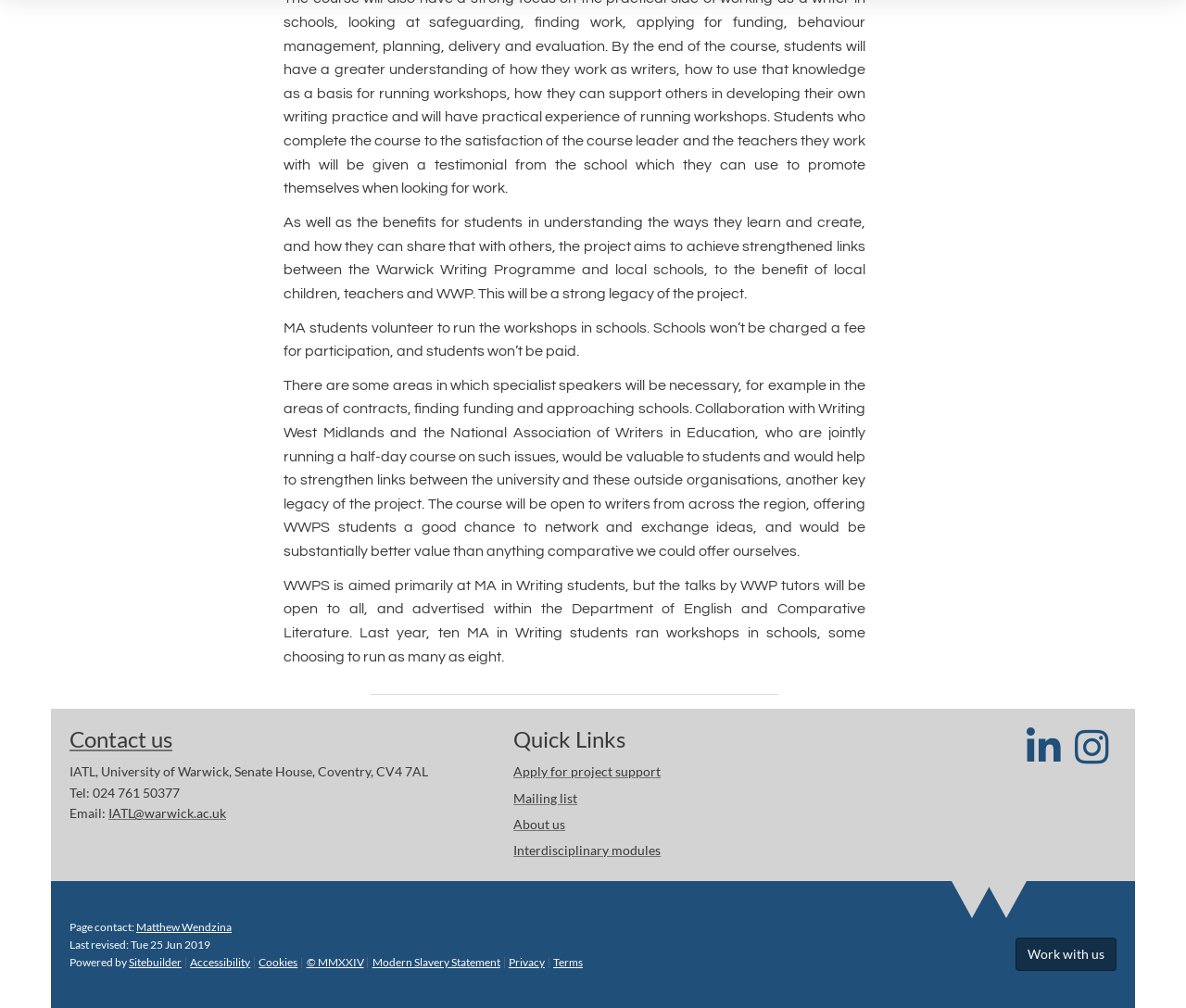What is the name of the person to contact for page-related issues?
Answer the question with detailed information derived from the image.

I found the name of the person to contact for page-related issues by looking at the 'Page contact' section, where I saw a link with the text 'Matthew Wendzina'.